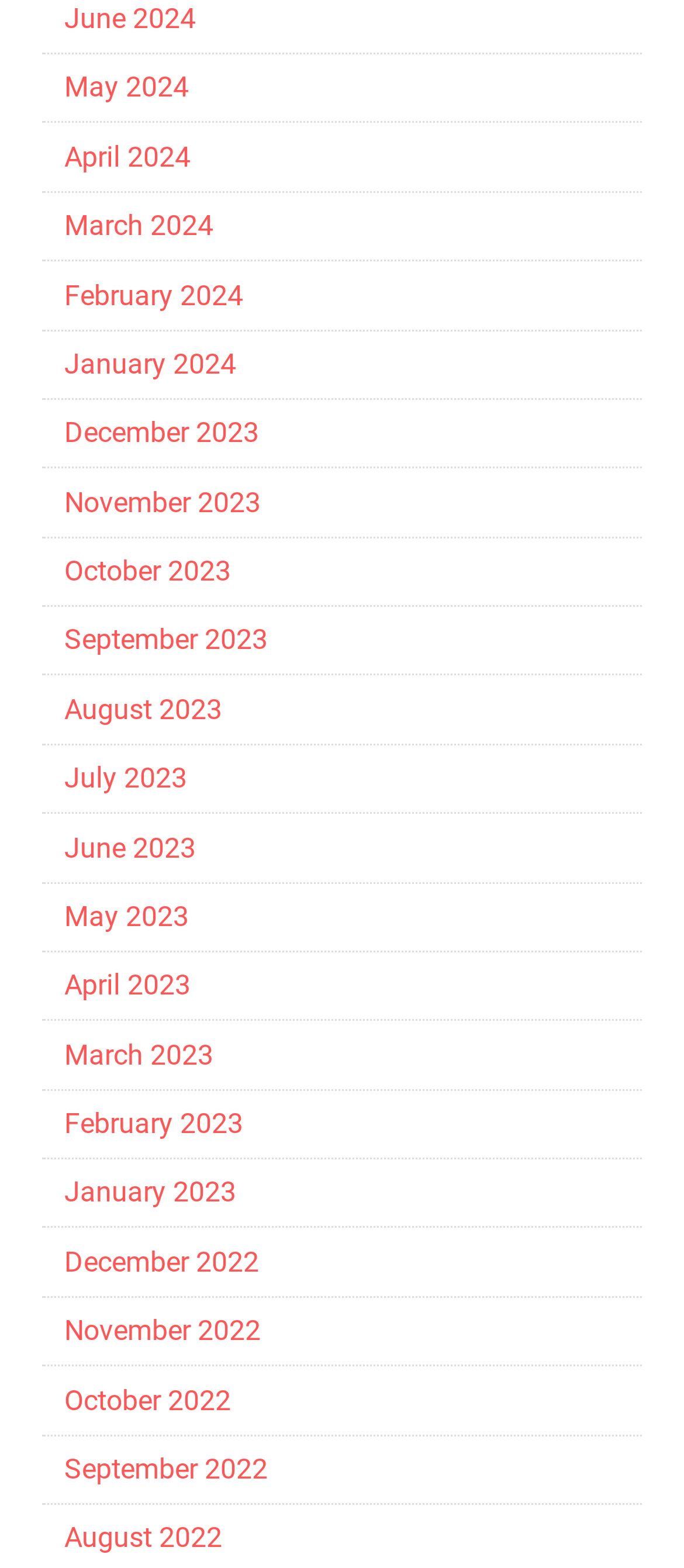Are the months listed in chronological order?
Use the image to give a comprehensive and detailed response to the question.

I examined the list of links and noticed that the months are listed in reverse chronological order, with the most recent month first and the earliest month last.